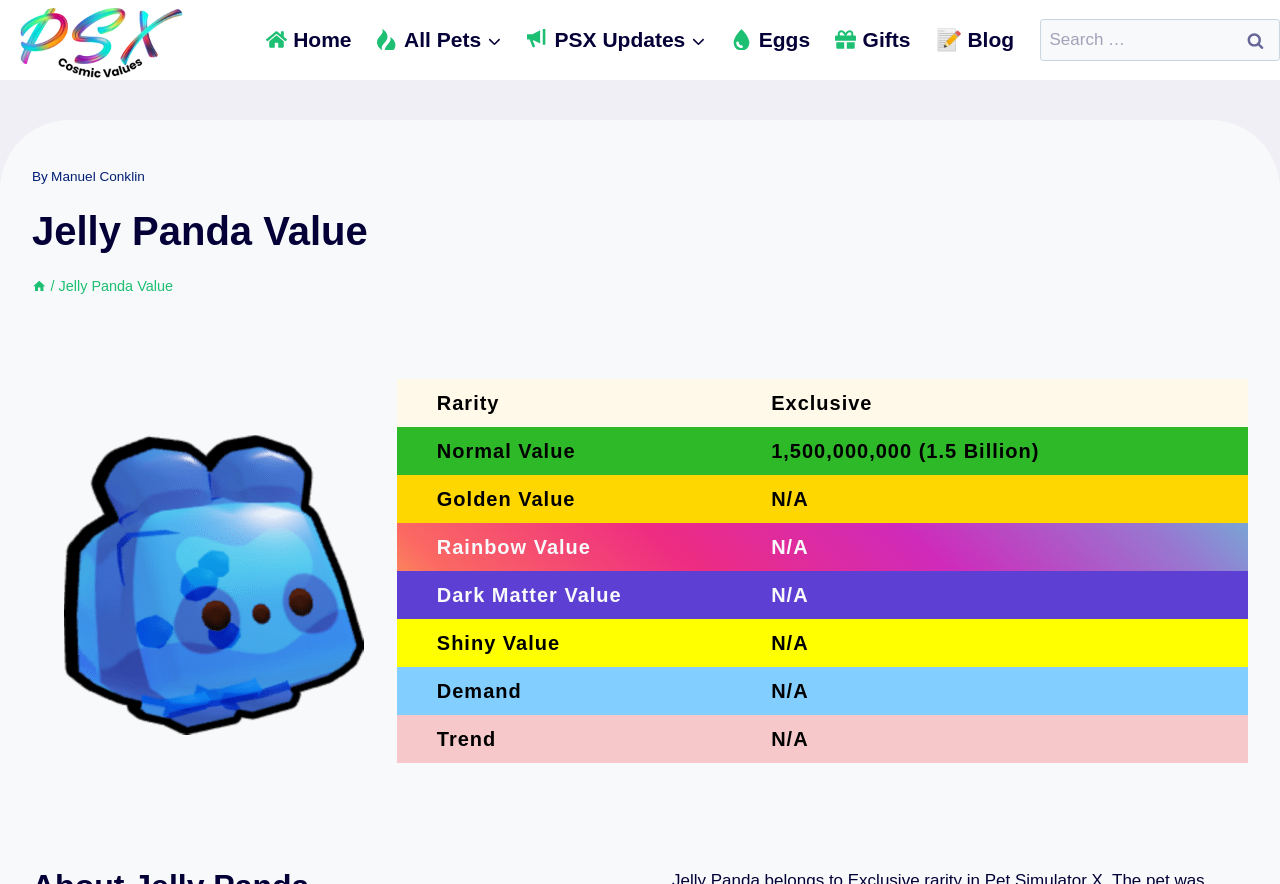Generate a detailed explanation of the webpage's features and information.

This webpage is about the Jelly Panda Value in Pet Simulator X on Roblox. At the top left corner, there is a site logo, which is an image linked to the homepage. Next to it, there is a primary navigation menu with links to various pages, including Home, All Pets, PSX Updates, Eggs, Gifts, and Blog. Each link has an accompanying image.

On the right side of the top section, there is a search bar with a search button and a label "Search for:". Below the navigation menu, there is a header section with the title "Jelly Panda Value" and a breadcrumb navigation menu showing the current page's location.

The main content of the page is divided into two sections. On the left, there is an image of the Jelly Panda pet. On the right, there is a table with information about the pet's values, including Rarity, Exclusive, Normal Value, Golden Value, Rainbow Value, Dark Matter Value, Shiny Value, Demand, and Trend. Each row in the table has three columns: an empty column, a column with the value type, and a column with the corresponding value.

Overall, the webpage provides detailed information about the Jelly Panda pet's values in Pet Simulator X, along with a convenient navigation menu and a search bar.